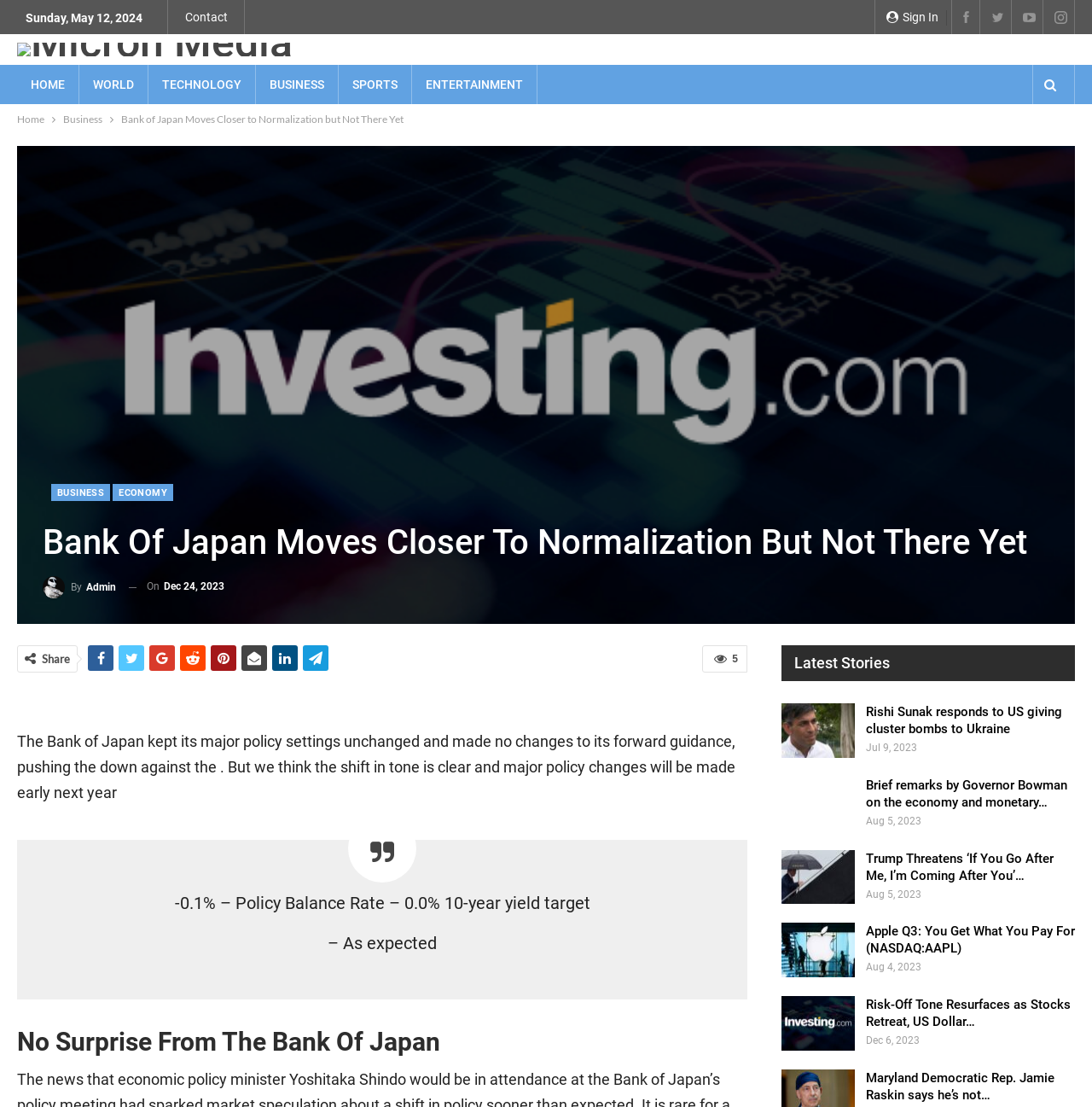Identify the headline of the webpage and generate its text content.

Bank Of Japan Moves Closer To Normalization But Not There Yet